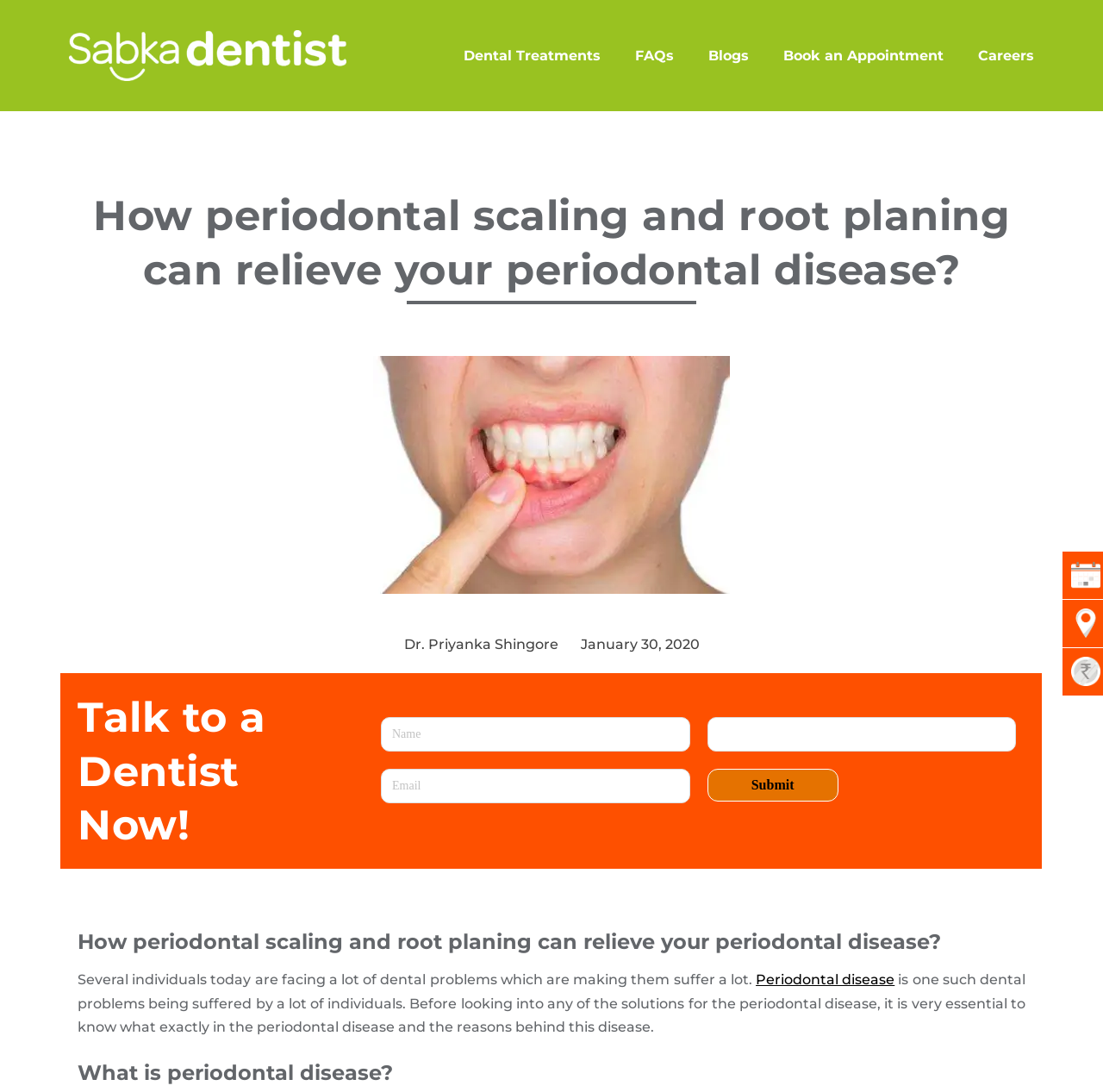What is the topic of the webpage?
Answer the question using a single word or phrase, according to the image.

Periodontal scaling and root planing